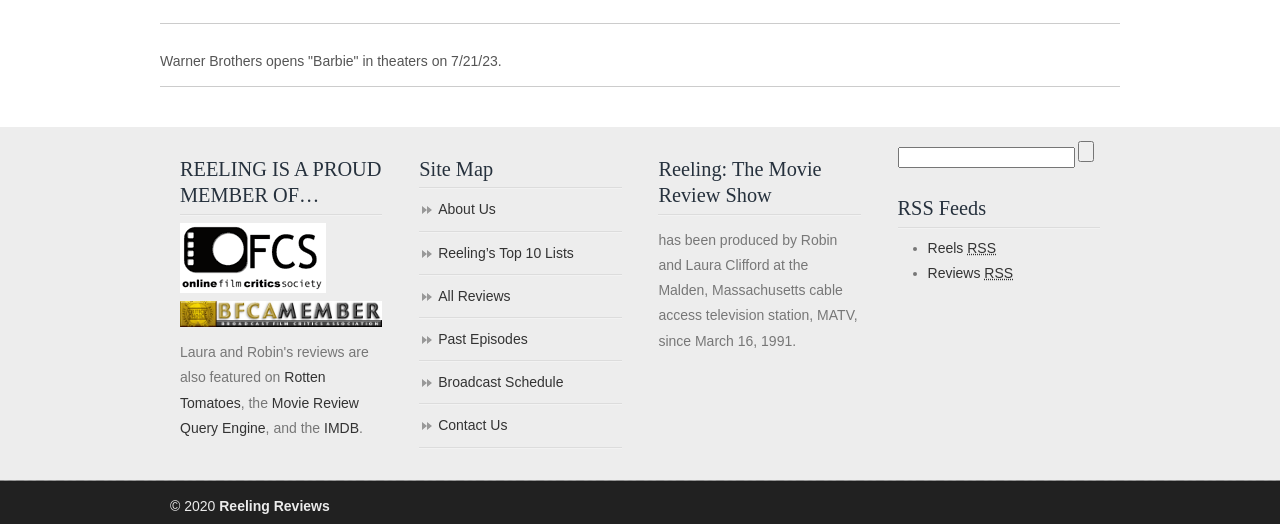Pinpoint the bounding box coordinates of the element that must be clicked to accomplish the following instruction: "Subscribe to Reels RSS". The coordinates should be in the format of four float numbers between 0 and 1, i.e., [left, top, right, bottom].

[0.725, 0.457, 0.778, 0.488]